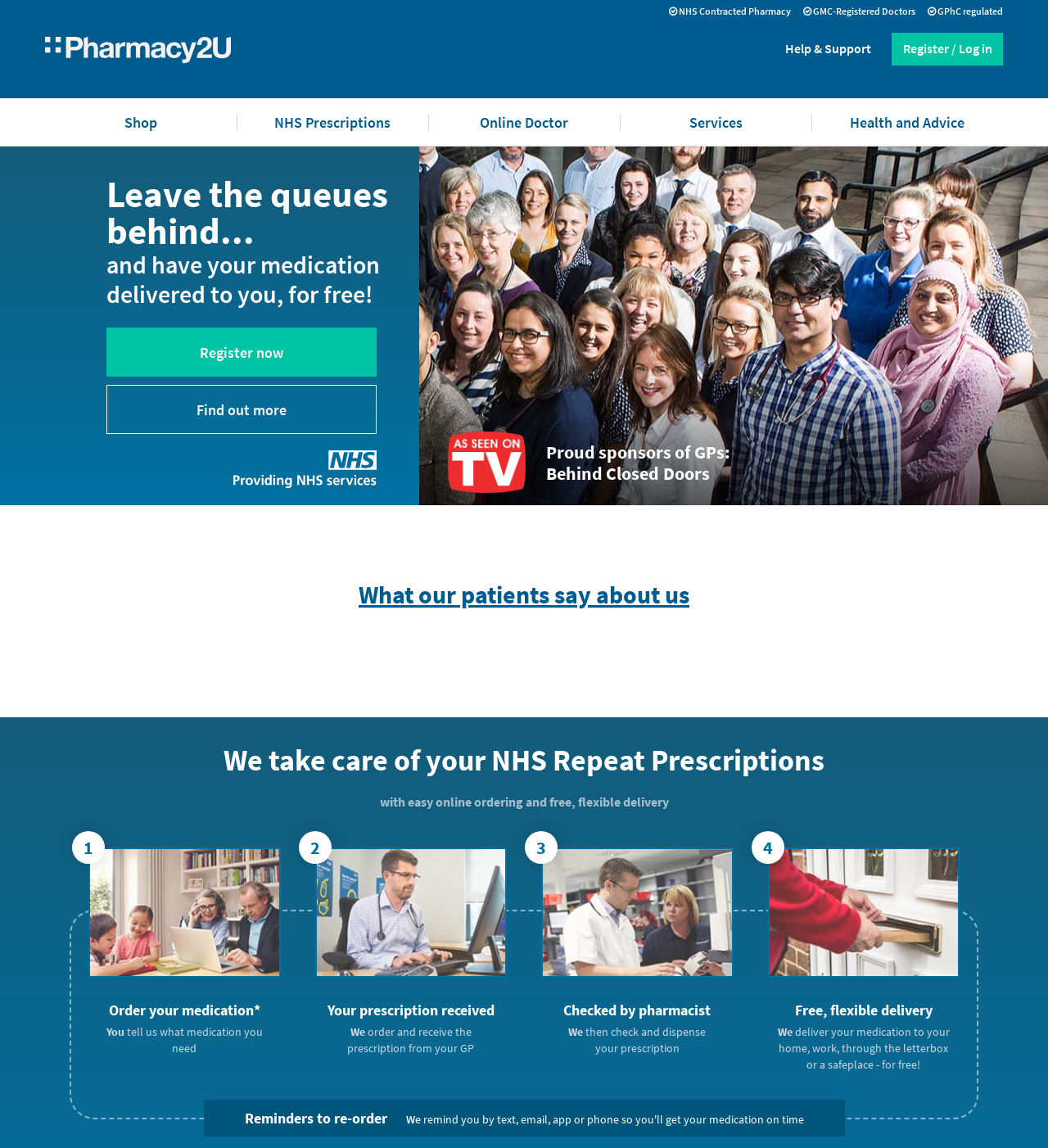Pinpoint the bounding box coordinates of the element to be clicked to execute the instruction: "Learn about 'Erectile dysfunction'".

[0.591, 0.127, 0.774, 0.15]